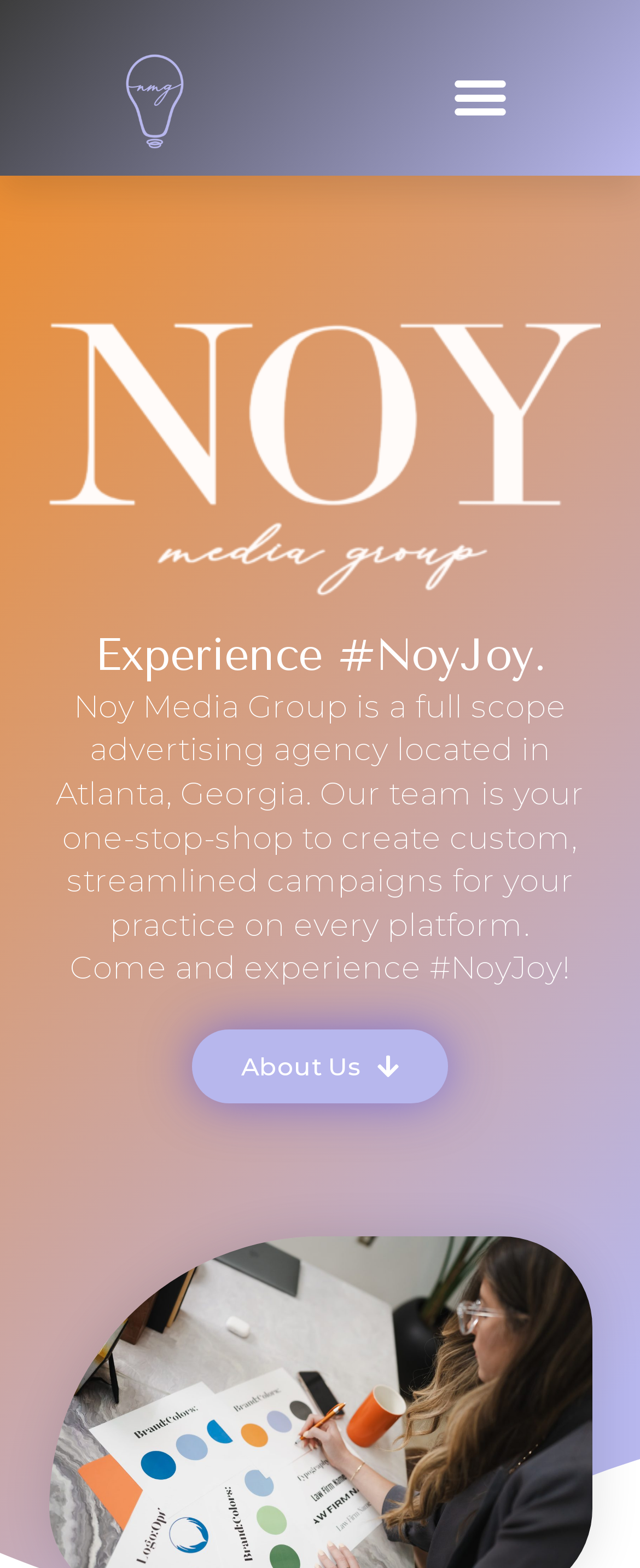Determine the bounding box for the described UI element: "Menu".

[0.685, 0.035, 0.815, 0.088]